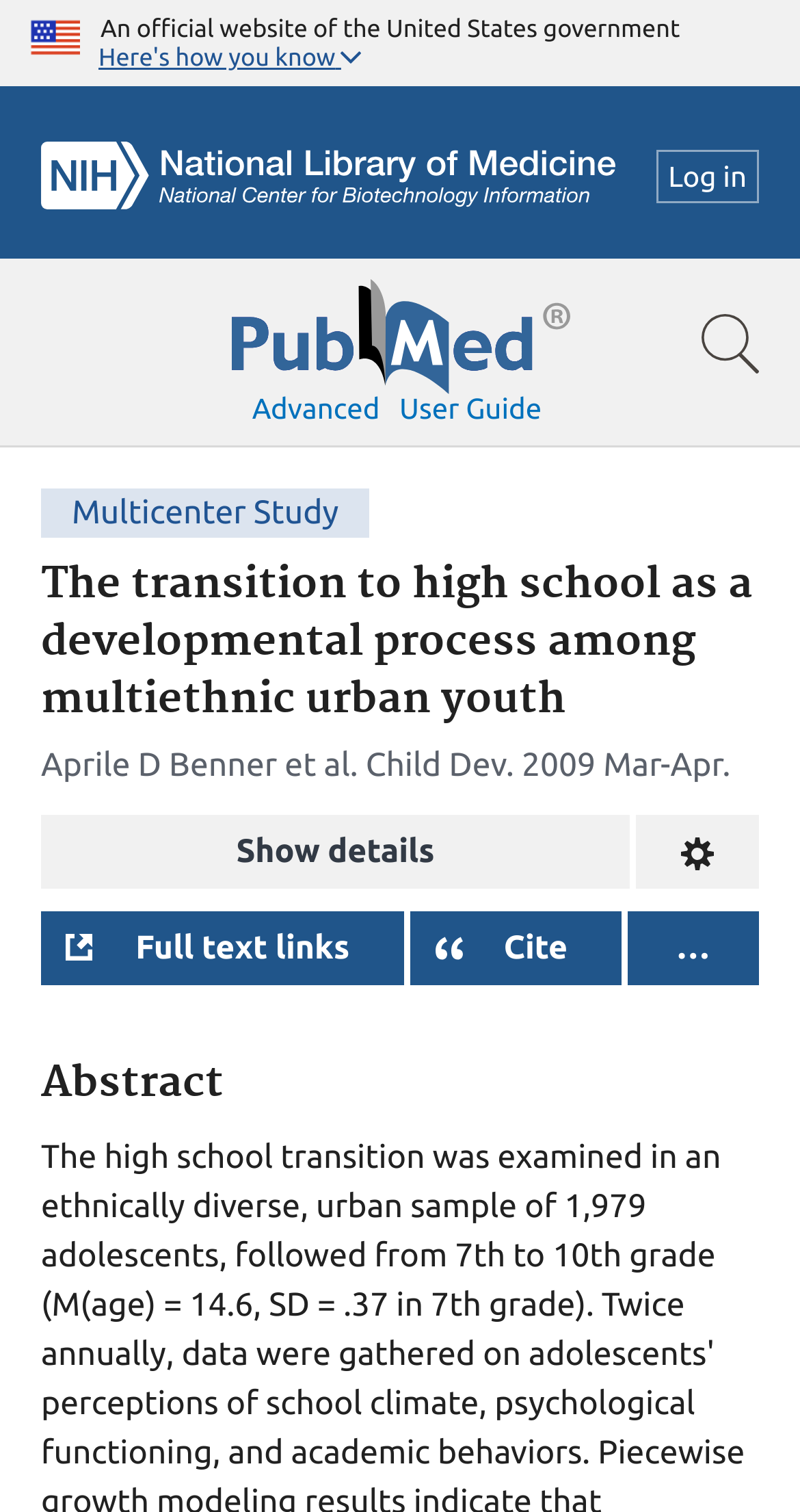Identify the bounding box coordinates of the element that should be clicked to fulfill this task: "View full article details". The coordinates should be provided as four float numbers between 0 and 1, i.e., [left, top, right, bottom].

[0.051, 0.539, 0.787, 0.588]